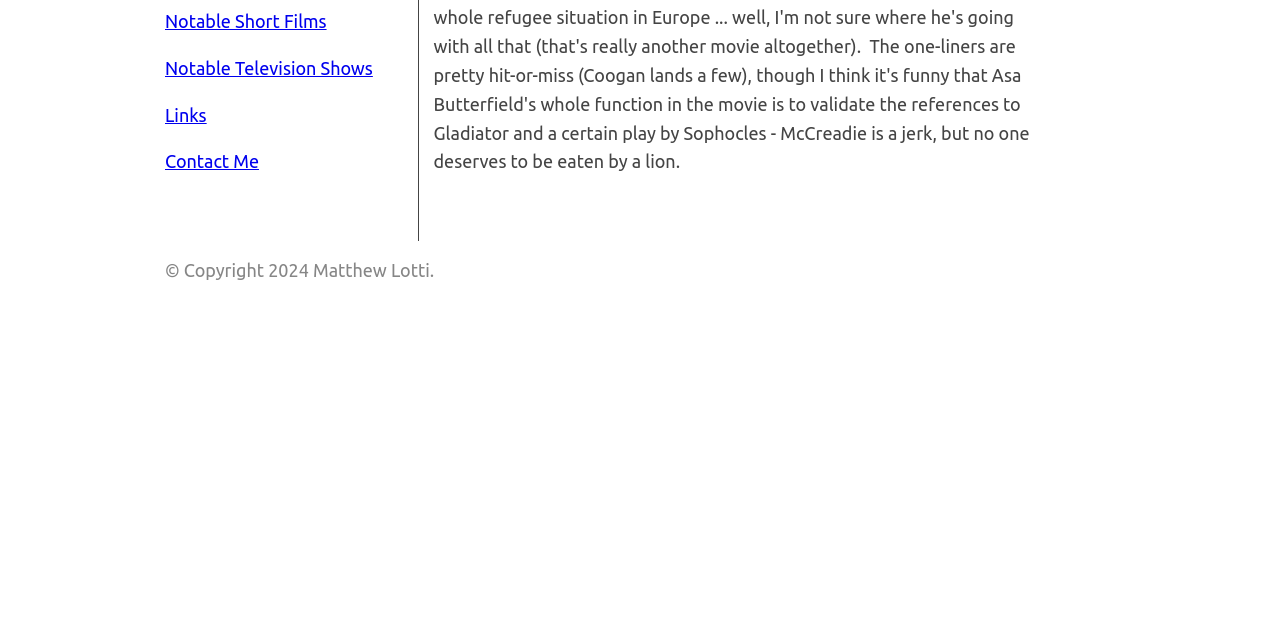From the webpage screenshot, predict the bounding box of the UI element that matches this description: "The Advocate".

None